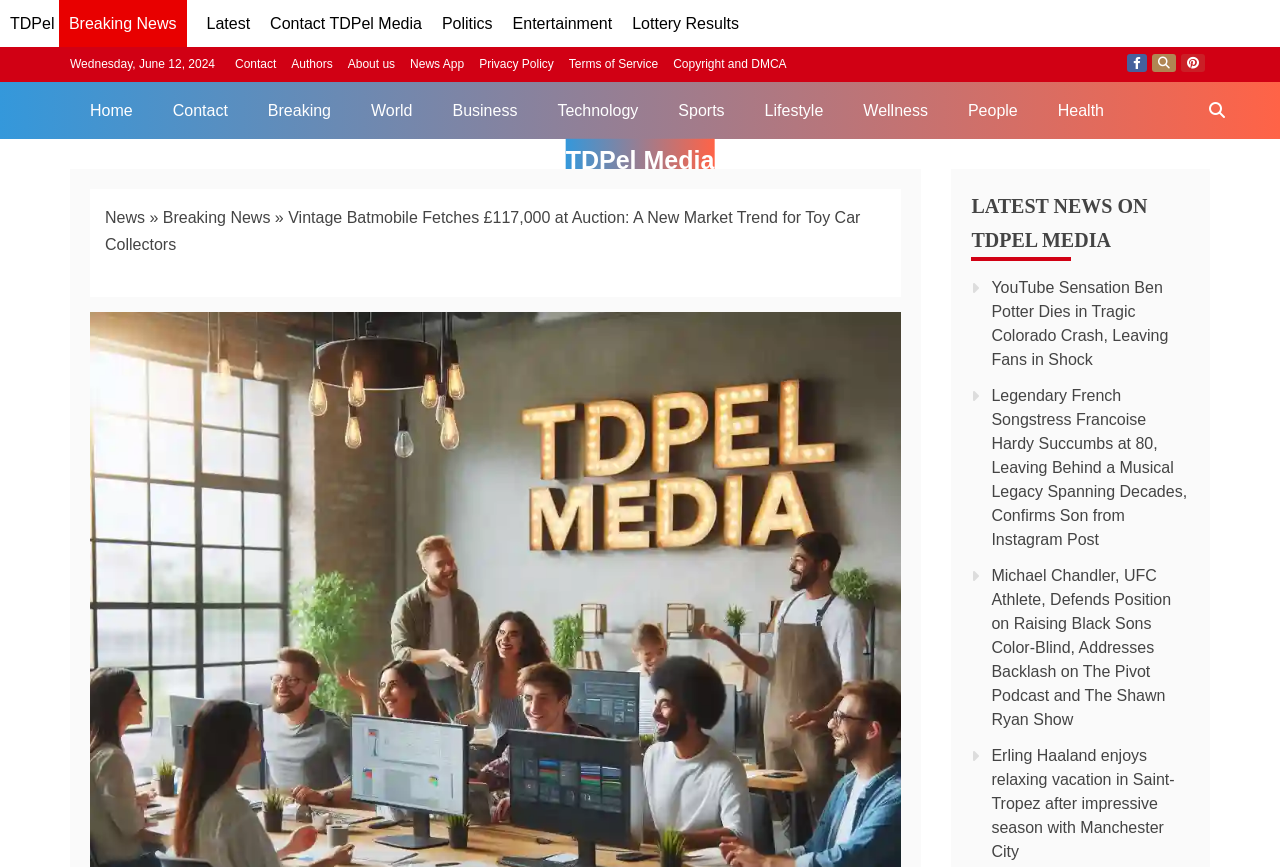Identify the bounding box coordinates of the section that should be clicked to achieve the task described: "Click on the 'Home' link".

[0.055, 0.094, 0.119, 0.16]